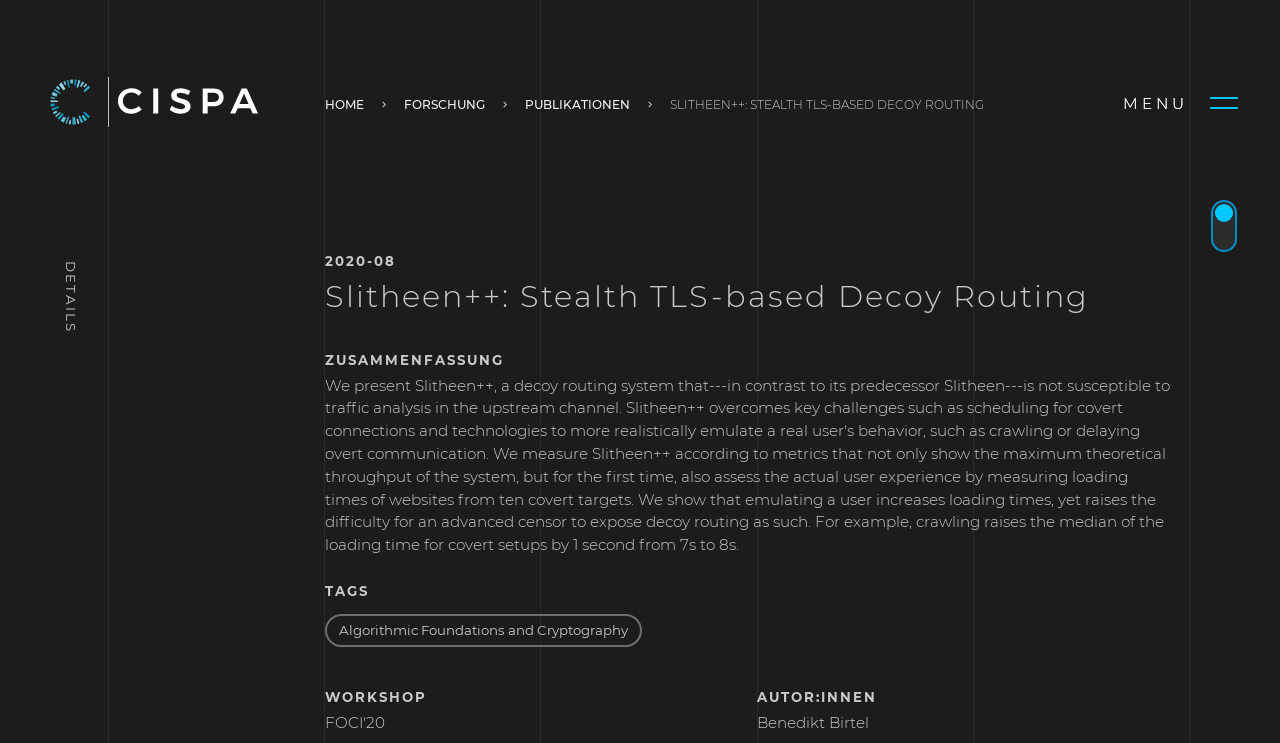Using the provided element description: "Algorithmic Foundations and Cryptography", identify the bounding box coordinates. The coordinates should be four floats between 0 and 1 in the order [left, top, right, bottom].

[0.254, 0.826, 0.501, 0.871]